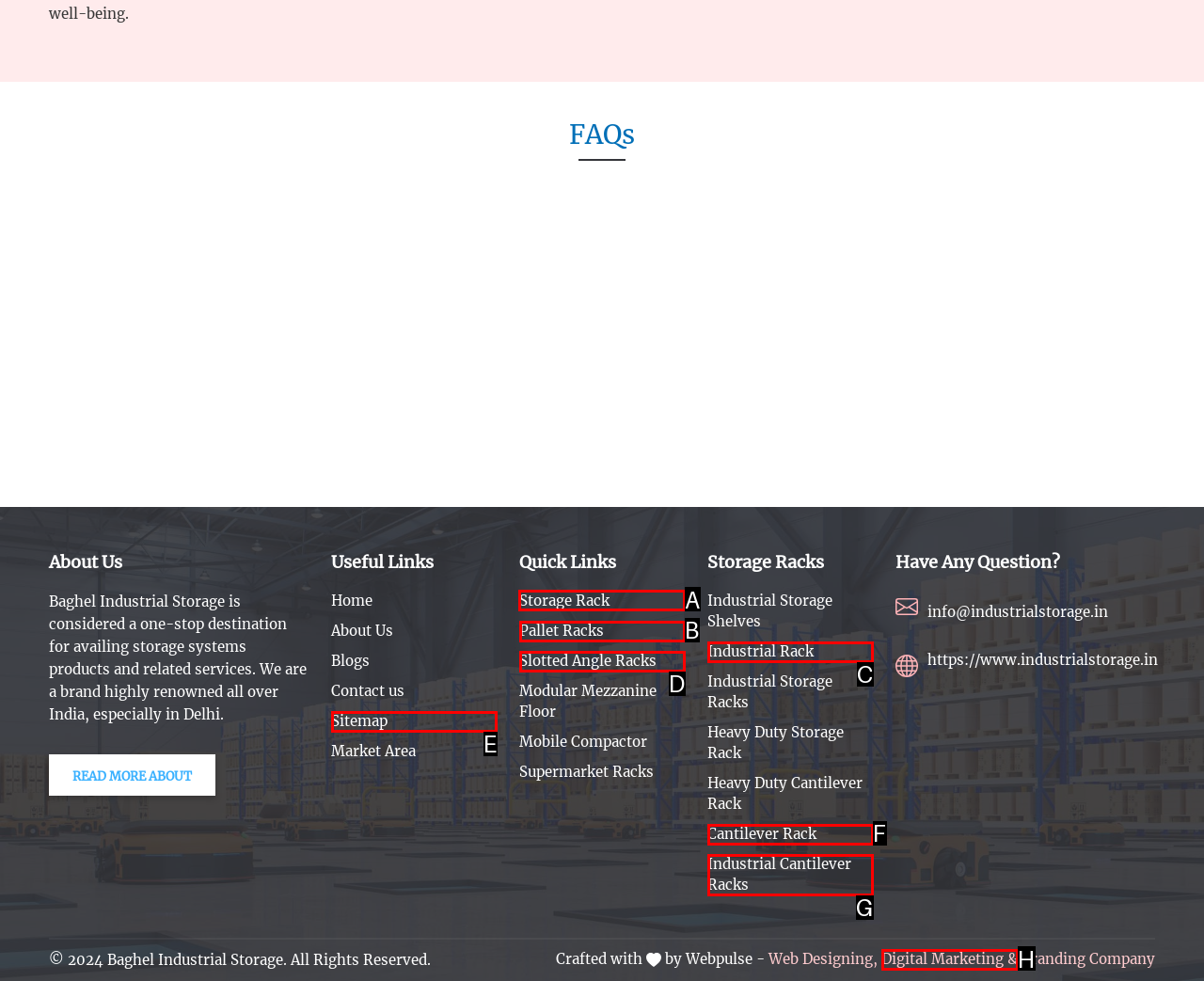Tell me which letter corresponds to the UI element that will allow you to Explore 'Storage Rack'. Answer with the letter directly.

A